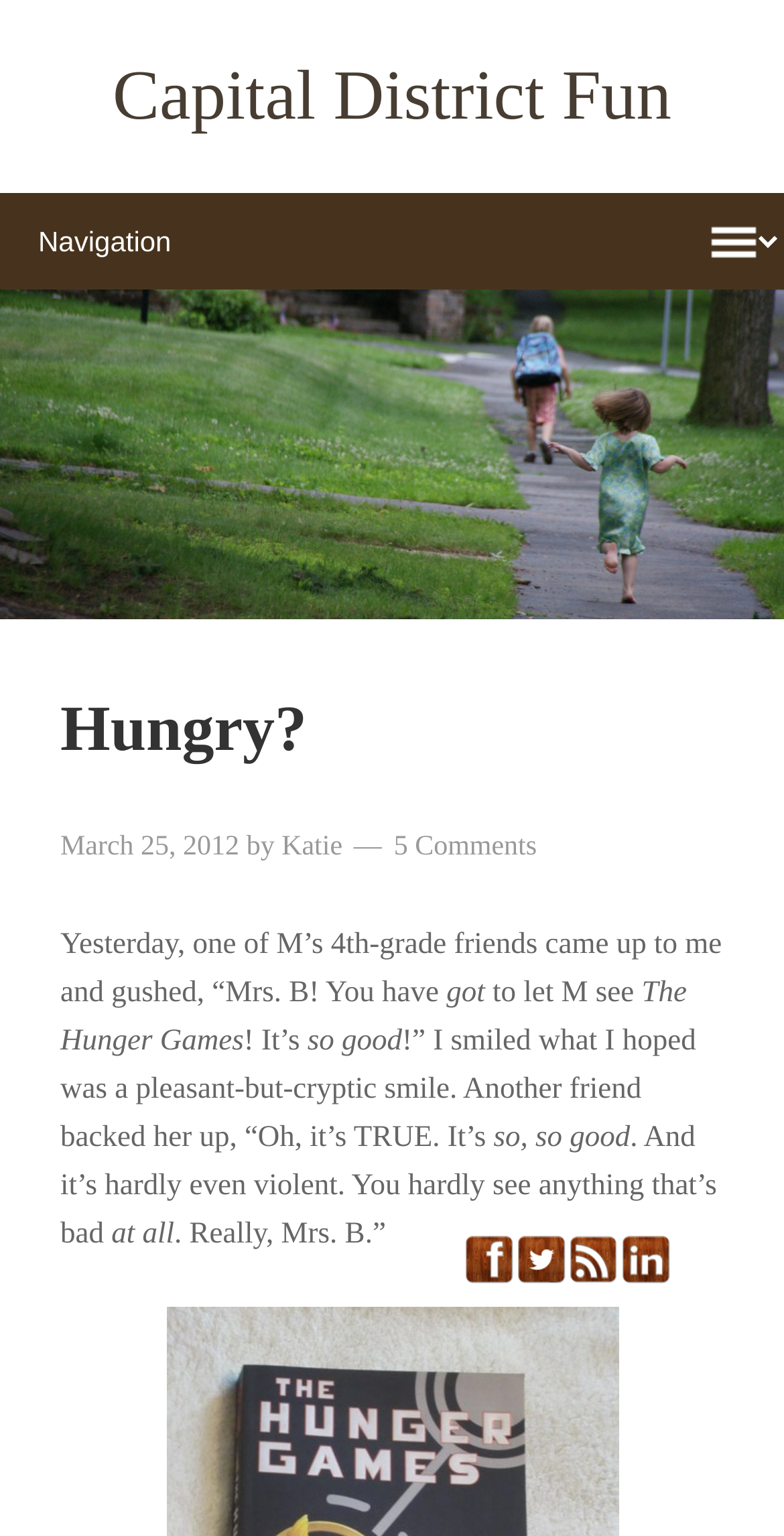What is the topic of the blog post?
Using the image, answer in one word or phrase.

The Hunger Games